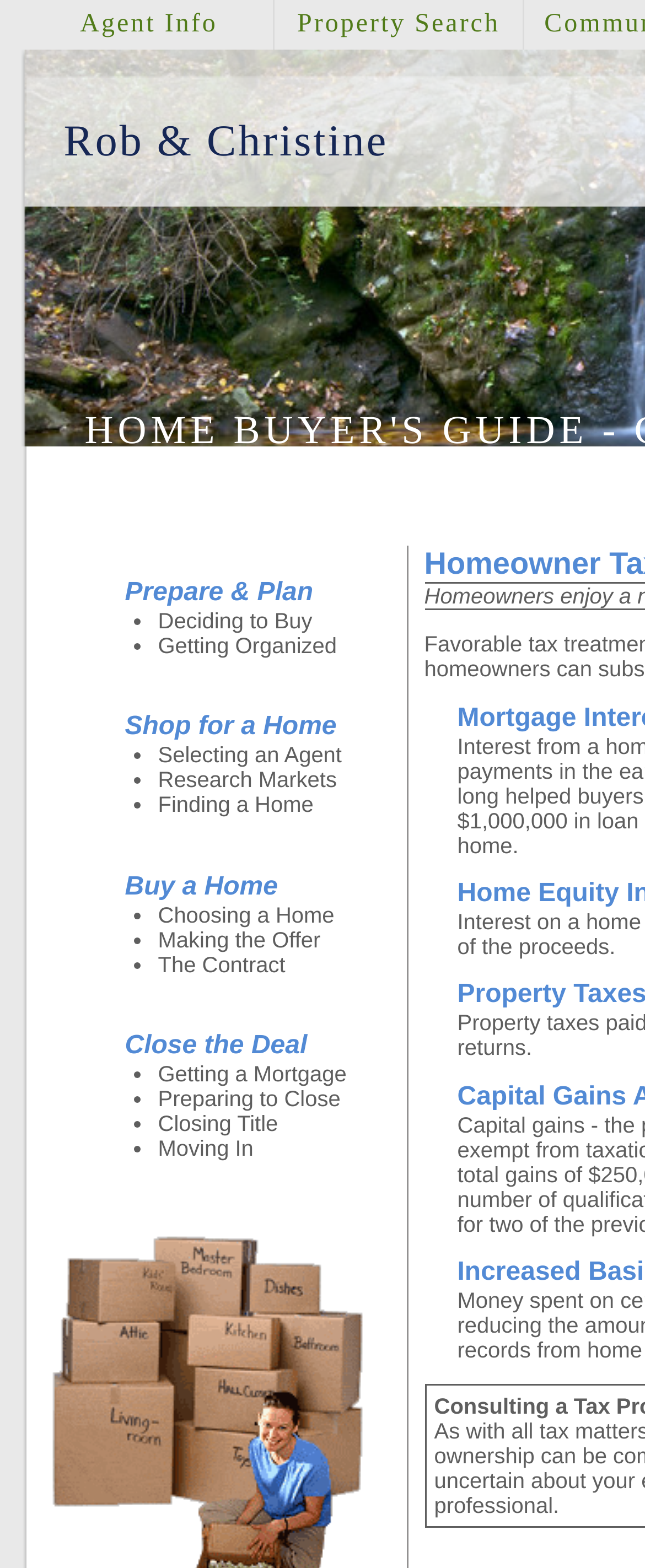Determine the bounding box coordinates for the element that should be clicked to follow this instruction: "Get 'Agent Info'". The coordinates should be given as four float numbers between 0 and 1, in the format [left, top, right, bottom].

[0.051, 0.0, 0.41, 0.032]